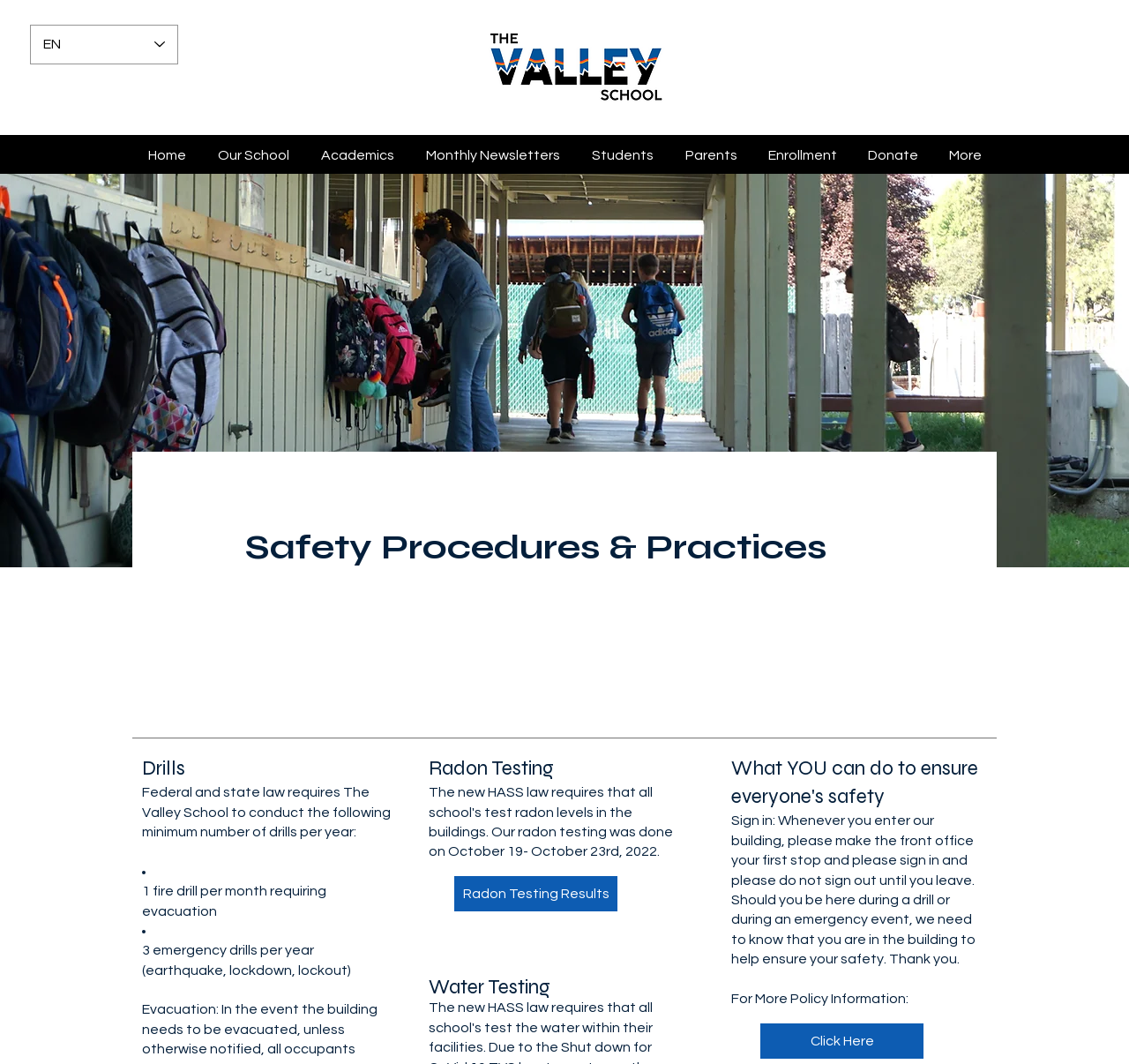Extract the bounding box of the UI element described as: "Enrollment".

[0.666, 0.133, 0.755, 0.16]